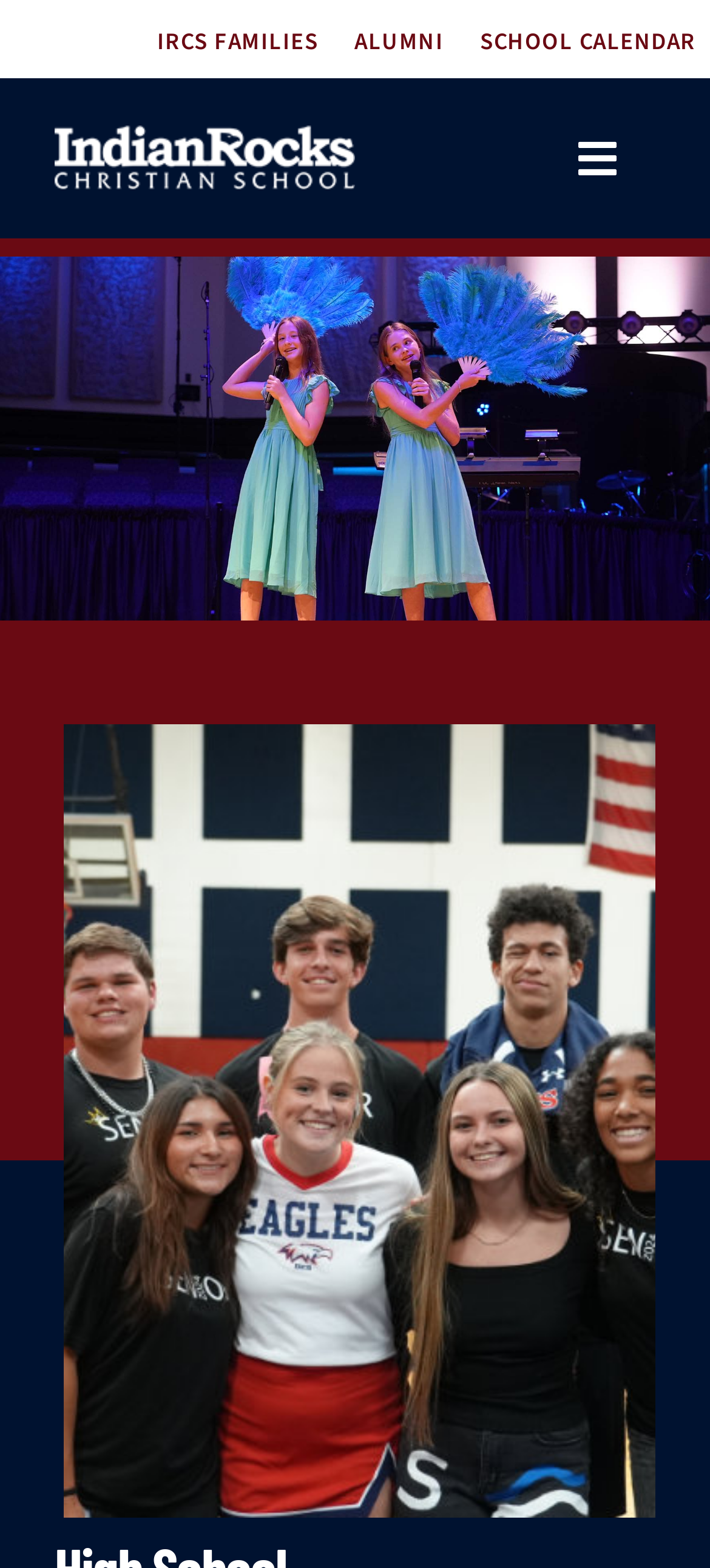Generate a comprehensive description of the contents of the webpage.

The webpage is for Indian Rocks Christian School's high school program. At the top left, there is a logo of the school, accompanied by a link to the school's homepage. Above the logo, there are three links: "IRCS FAMILIES", "ALUMNI", and "SCHOOL CALENDAR", which are aligned horizontally and take up about half of the screen width.

Below the logo, there is a navigation menu labeled "Rocks Main Menu" that spans almost the entire screen width. The menu has a toggle button on the right side. The menu items are organized into several categories, including "ABOUT", "ADMISSIONS", "ACADEMICS", "ATHLETICS", "FINE ARTS", "STUDENT LIFE", and "GIVING". Each category has a link and a button to open a submenu.

At the bottom right of the screen, there is a link with an arrow icon, labeled "Go to Top", which allows users to scroll back to the top of the page.